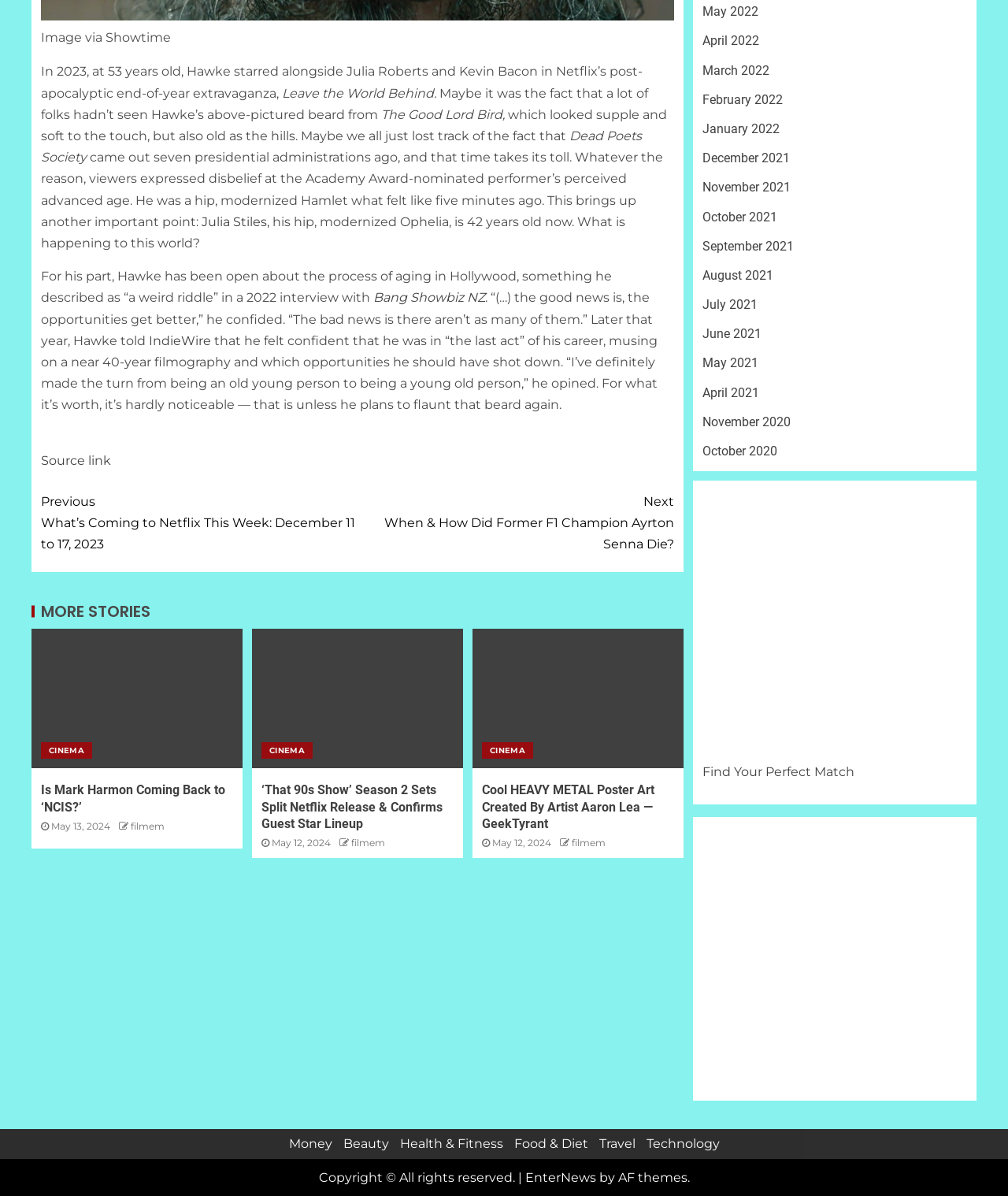How old is Julia Stiles according to the article?
Please use the image to provide an in-depth answer to the question.

The article mentions that Julia Stiles, who played Ophelia alongside Ethan Hawke's Hamlet, is 42 years old now.